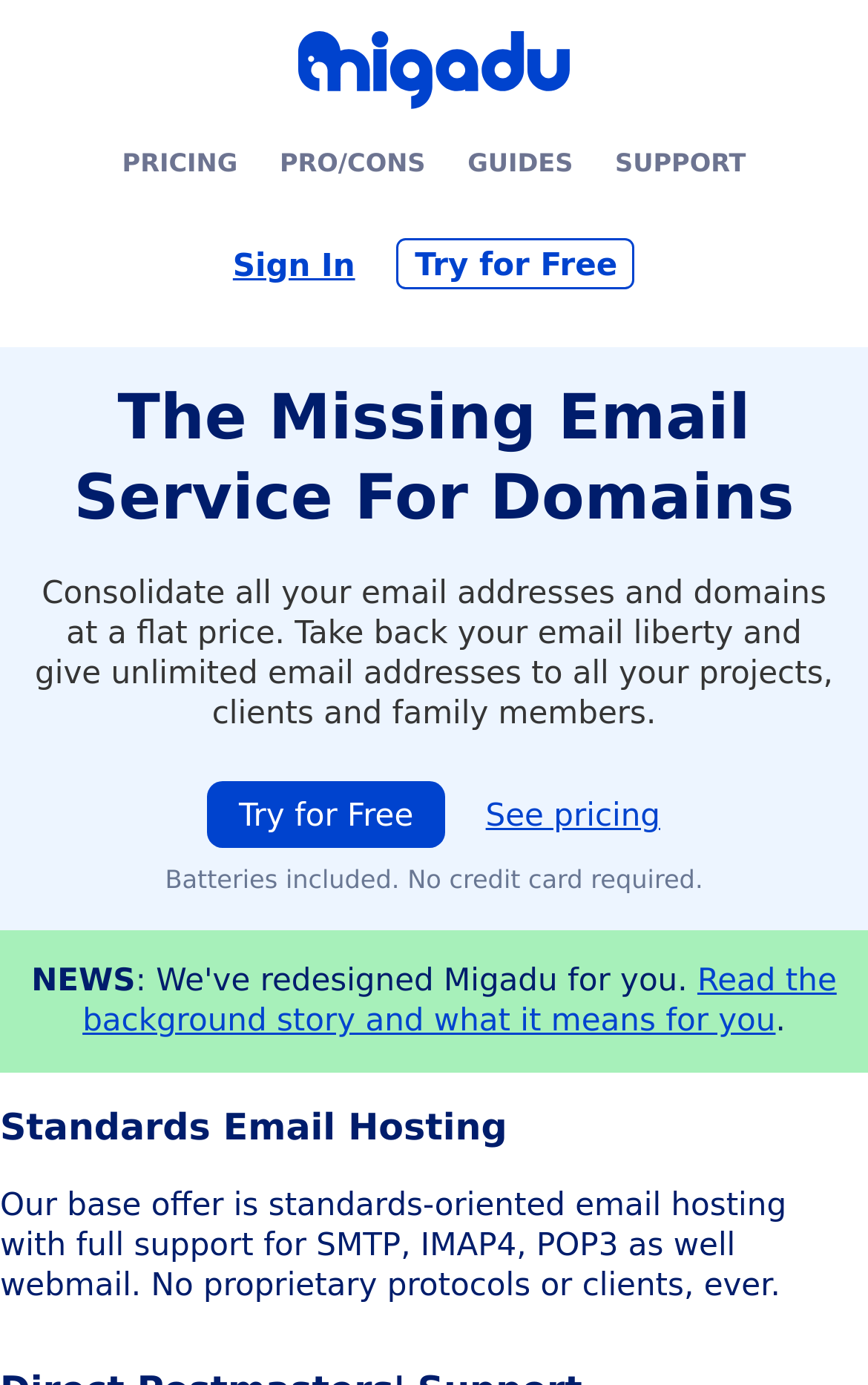Determine the bounding box coordinates for the region that must be clicked to execute the following instruction: "Click on the 'Sign In' link".

[0.268, 0.178, 0.409, 0.203]